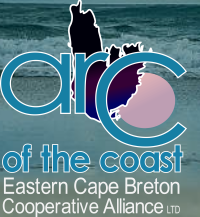Provide a brief response to the question below using one word or phrase:
What is the focus of the Eastern Cape Breton Cooperative Alliance?

Collaboration and community development